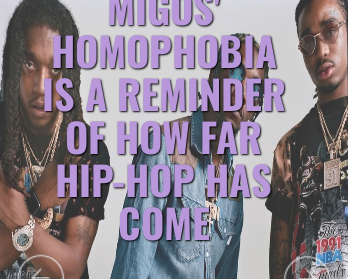What is the group depicted in the image?
Look at the image and provide a detailed response to the question.

The image features the hip-hop trio Migos, showcasing their signature style, which includes gold chains and fashionable attire. The intense expression on their faces suggests a serious discussion or topic.